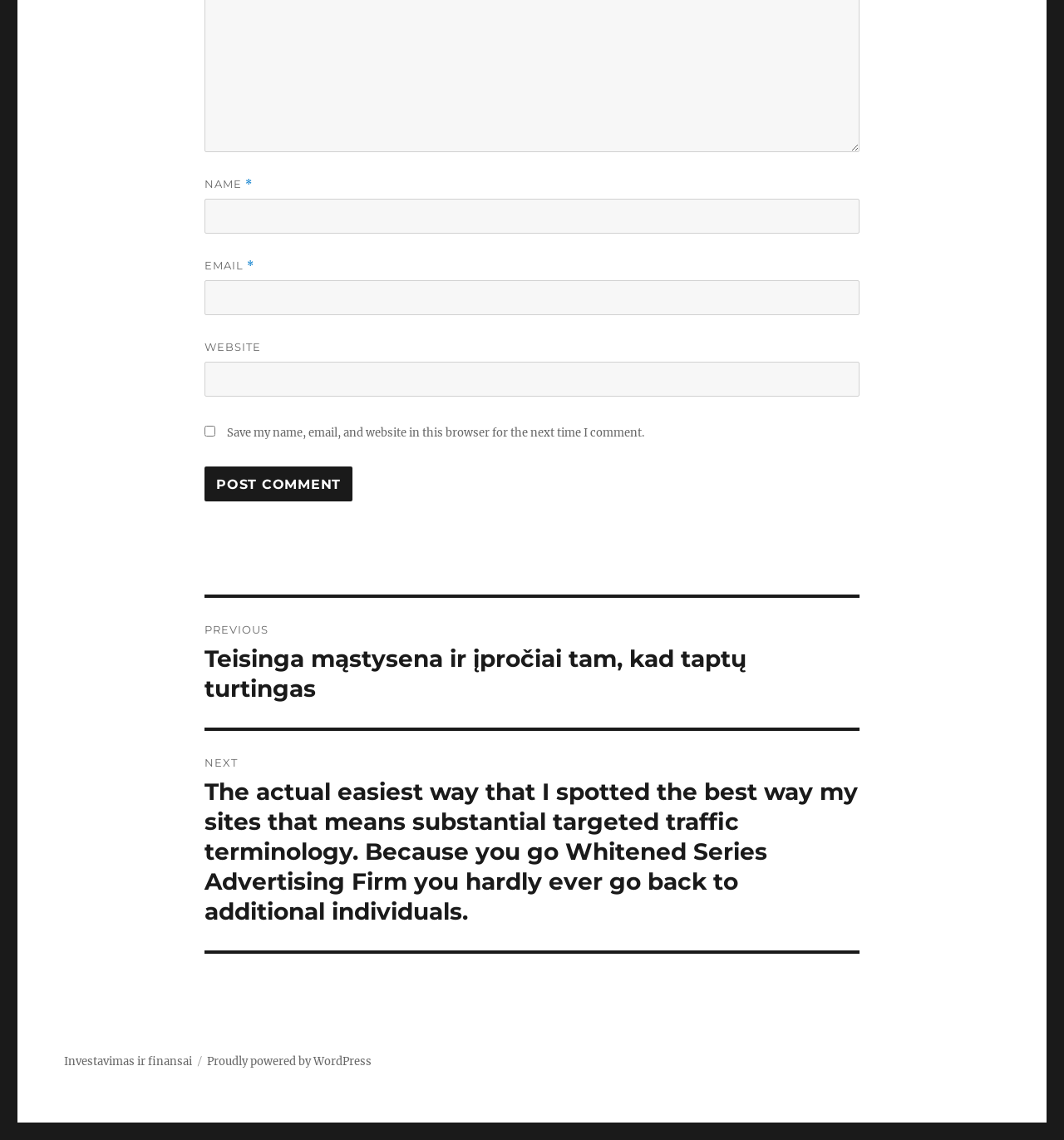What is the label of the first text box?
Using the image, answer in one word or phrase.

NAME